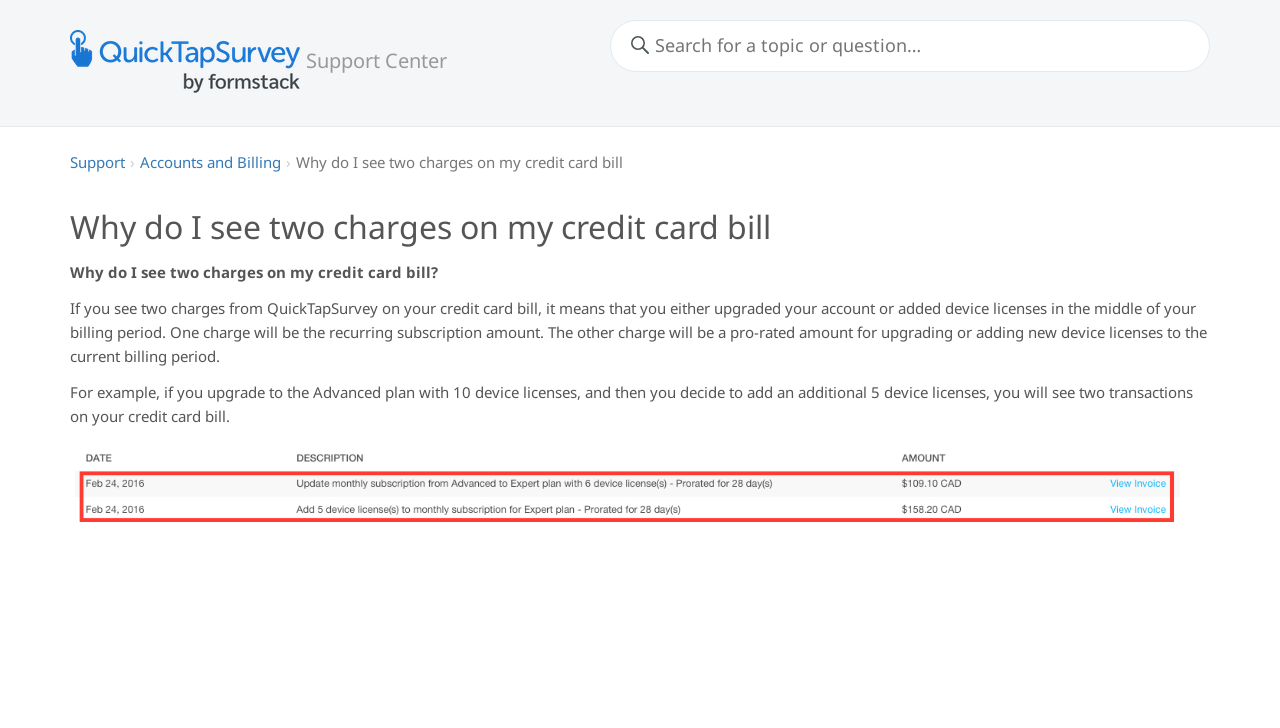Can you find the bounding box coordinates for the UI element given this description: "Support"? Provide the coordinates as four float numbers between 0 and 1: [left, top, right, bottom].

[0.055, 0.209, 0.098, 0.236]